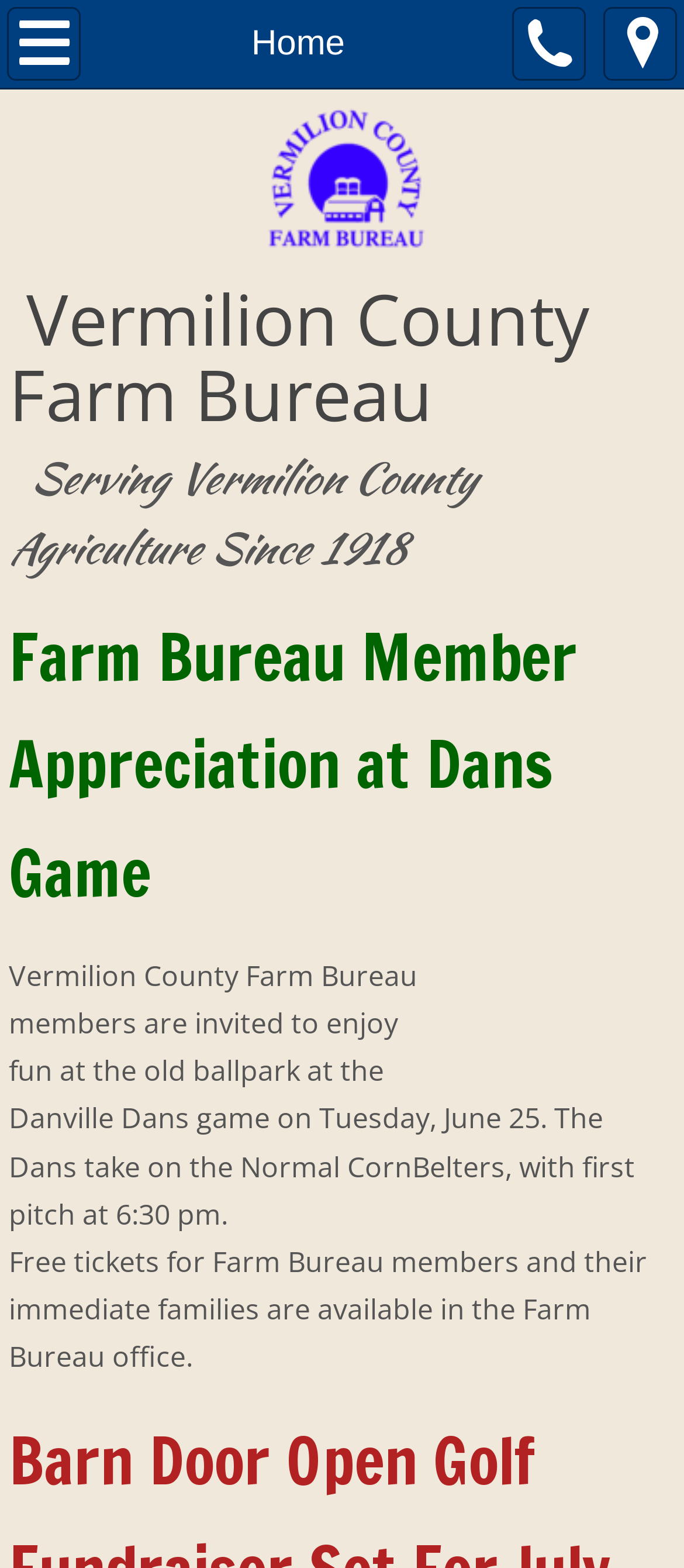Locate and generate the text content of the webpage's heading.

​​​ Vermilion County Farm Bureau
  Serving Vermilion County Agriculture Since 1918
